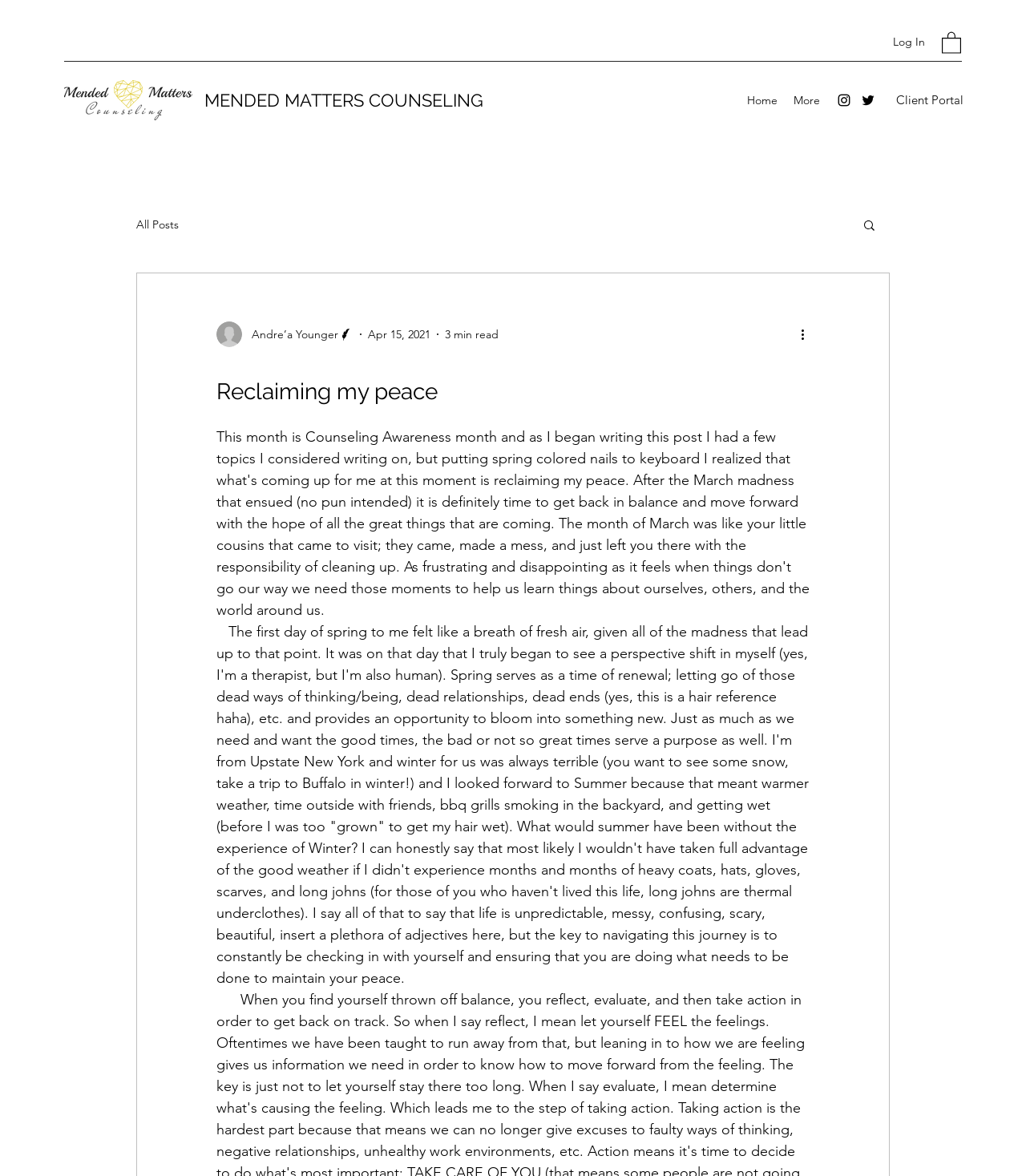Using the provided element description "aria-label="More actions"", determine the bounding box coordinates of the UI element.

[0.778, 0.276, 0.797, 0.292]